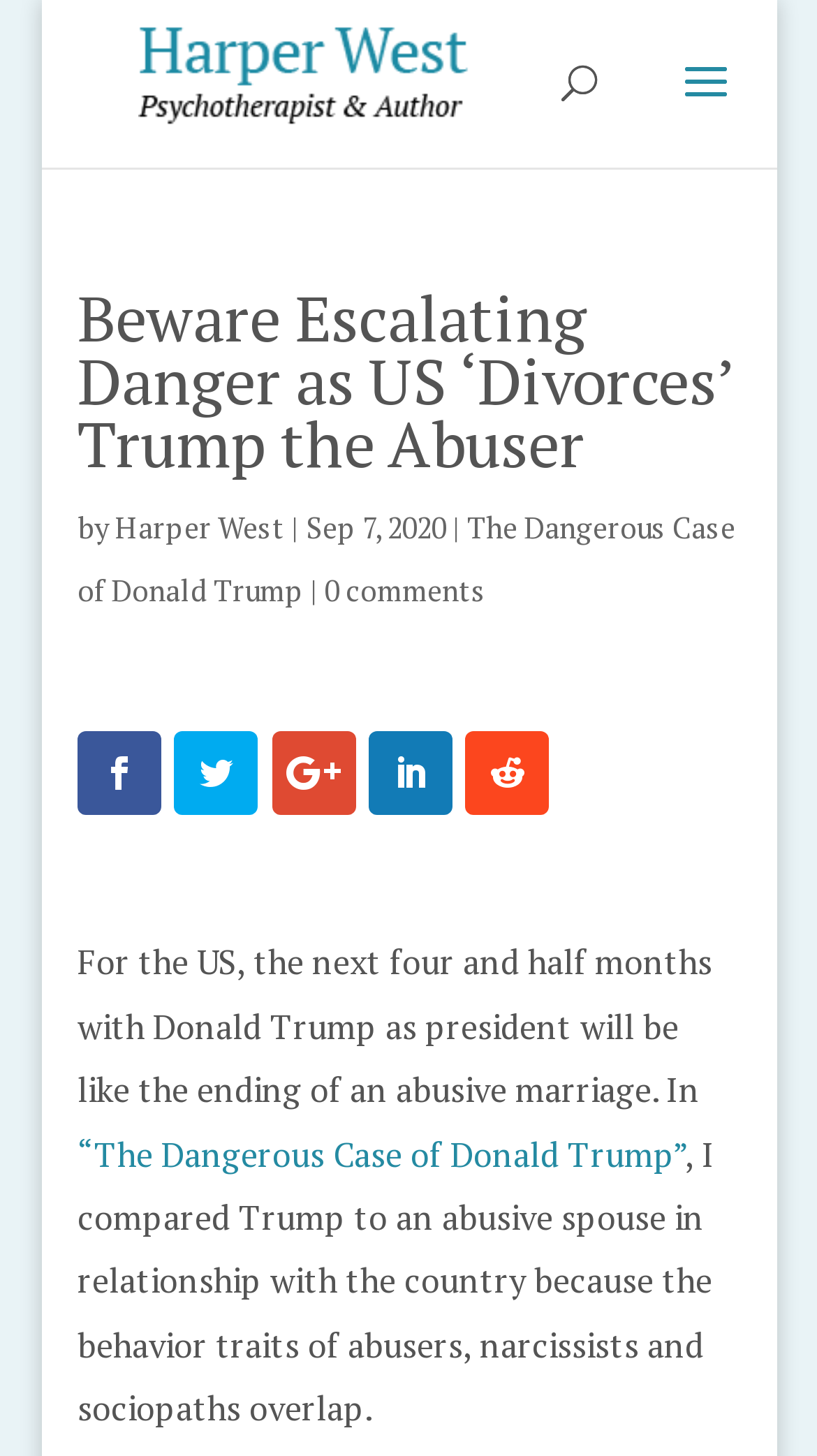Using the details in the image, give a detailed response to the question below:
What is the date of the article?

The date of the article can be found by looking at the text below the author's name, which is 'Sep 7, 2020'. This is likely the publication date of the article.